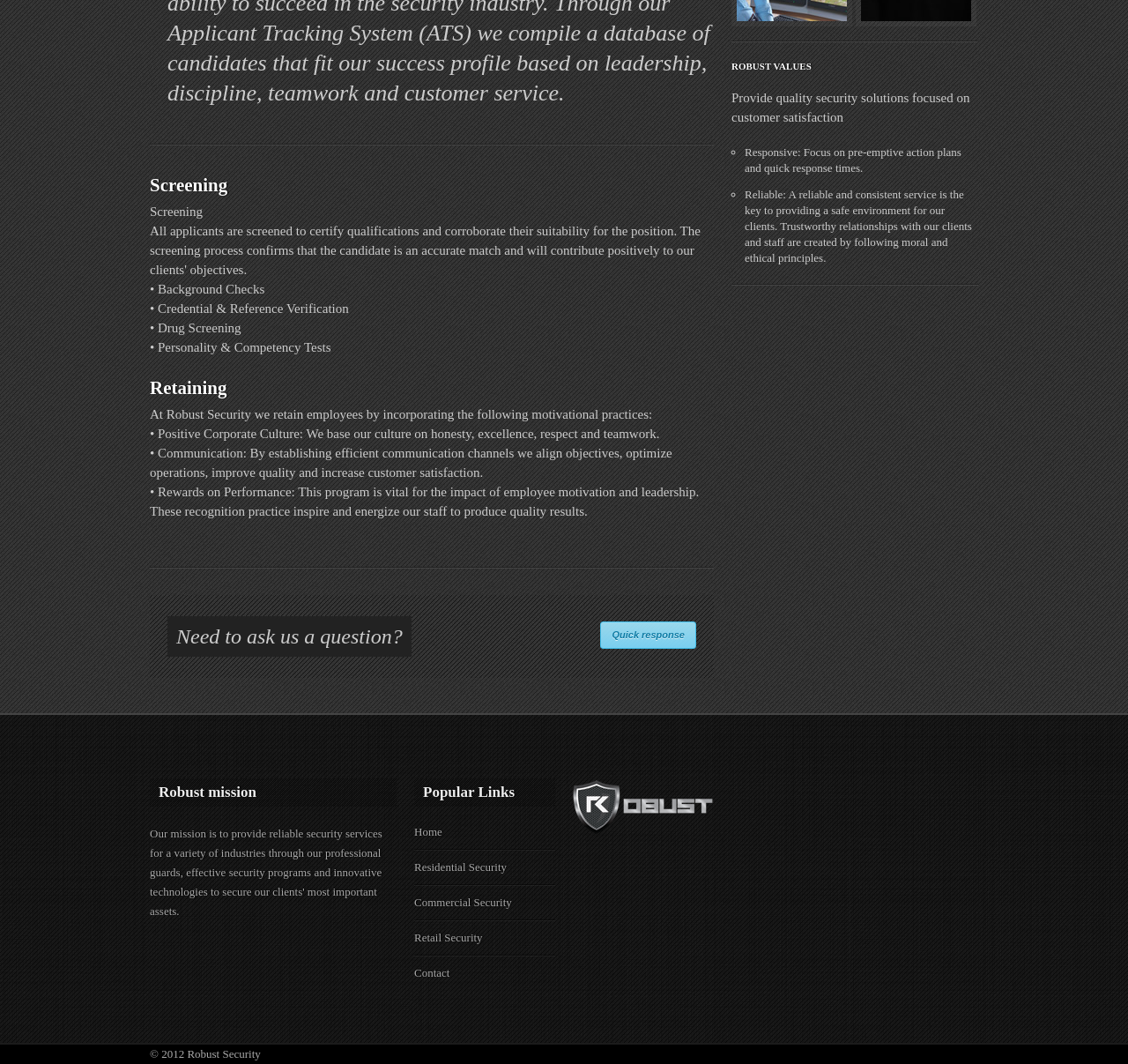Find the coordinates for the bounding box of the element with this description: "Contact".

[0.367, 0.908, 0.399, 0.92]